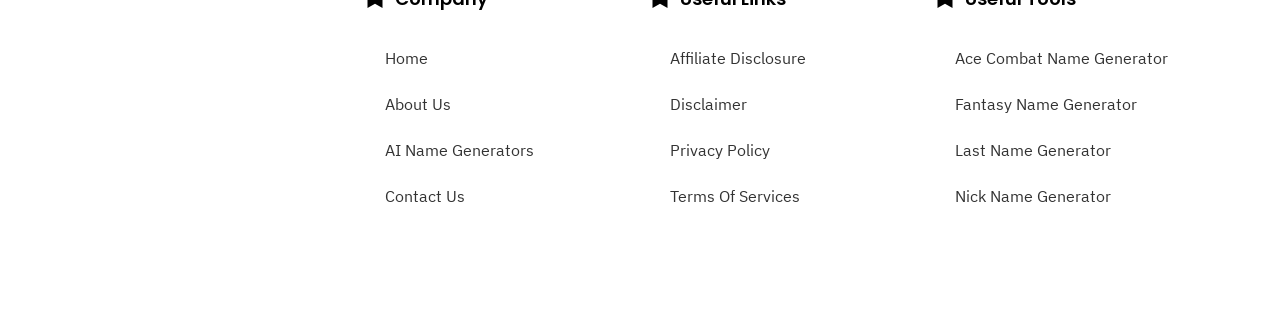Predict the bounding box coordinates of the area that should be clicked to accomplish the following instruction: "read terms of services". The bounding box coordinates should consist of four float numbers between 0 and 1, i.e., [left, top, right, bottom].

[0.508, 0.527, 0.715, 0.667]